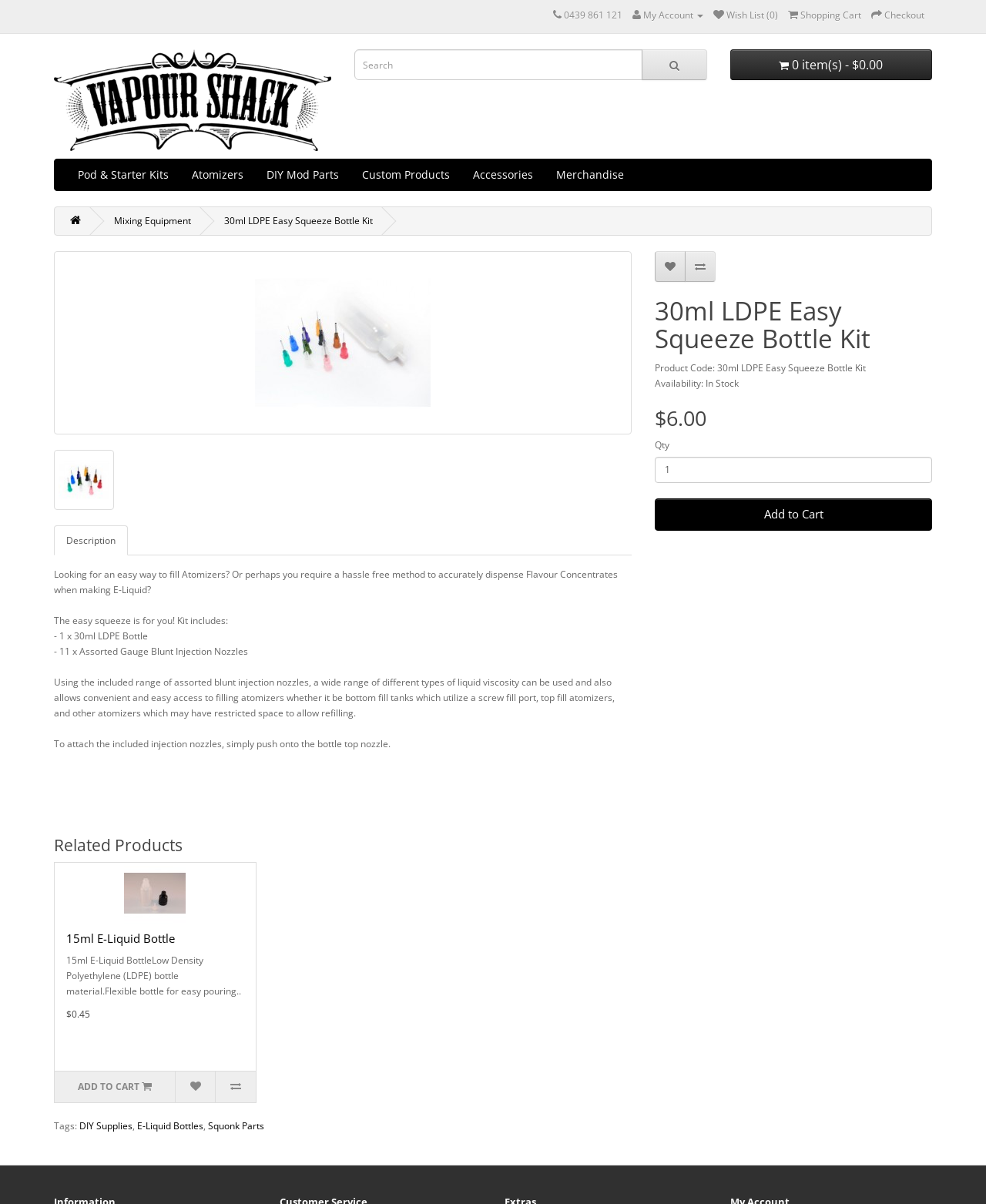Please identify the bounding box coordinates of the area that needs to be clicked to follow this instruction: "Search for products".

[0.359, 0.041, 0.651, 0.067]